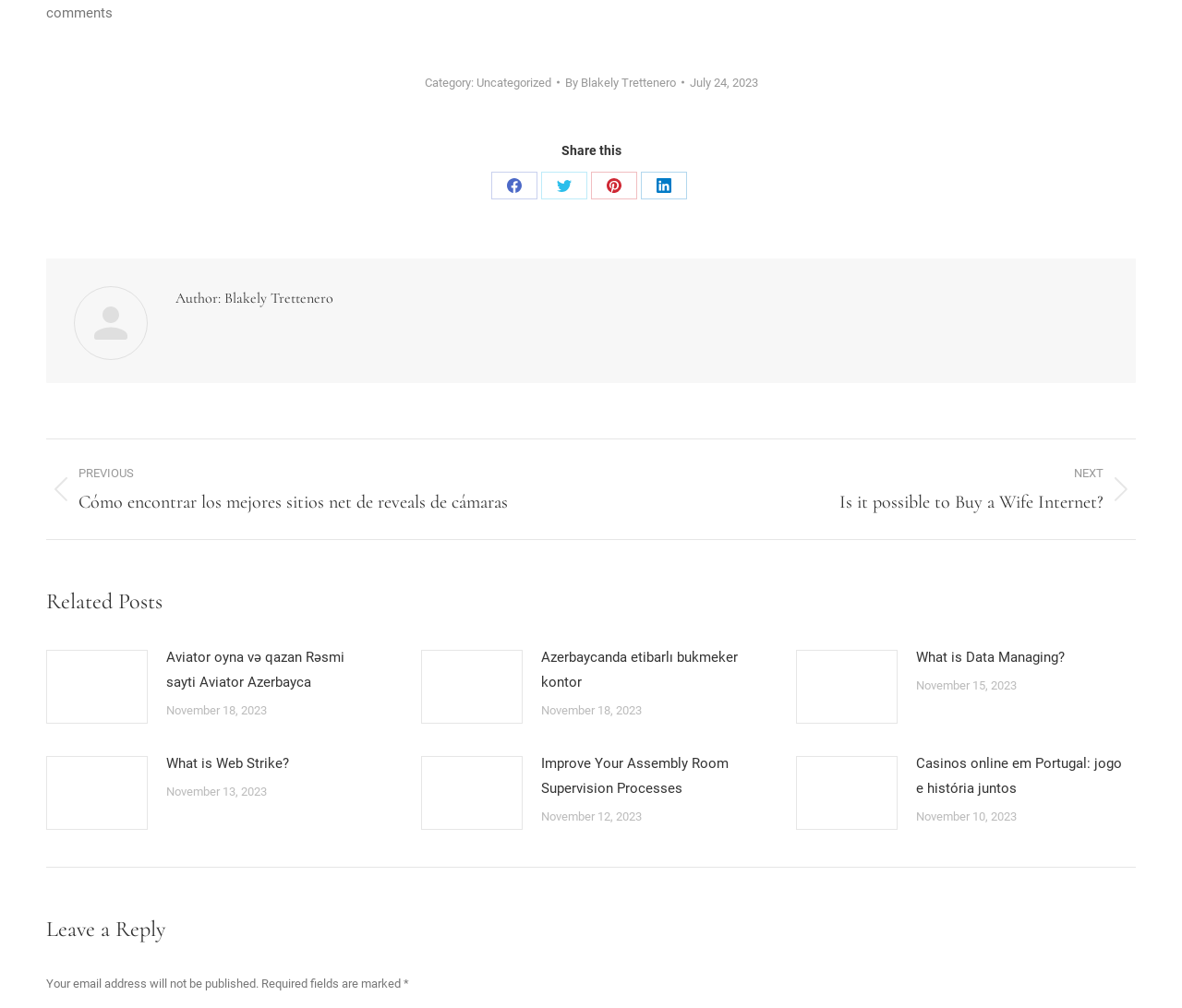What is the category of the current post?
Respond with a short answer, either a single word or a phrase, based on the image.

Uncategorized